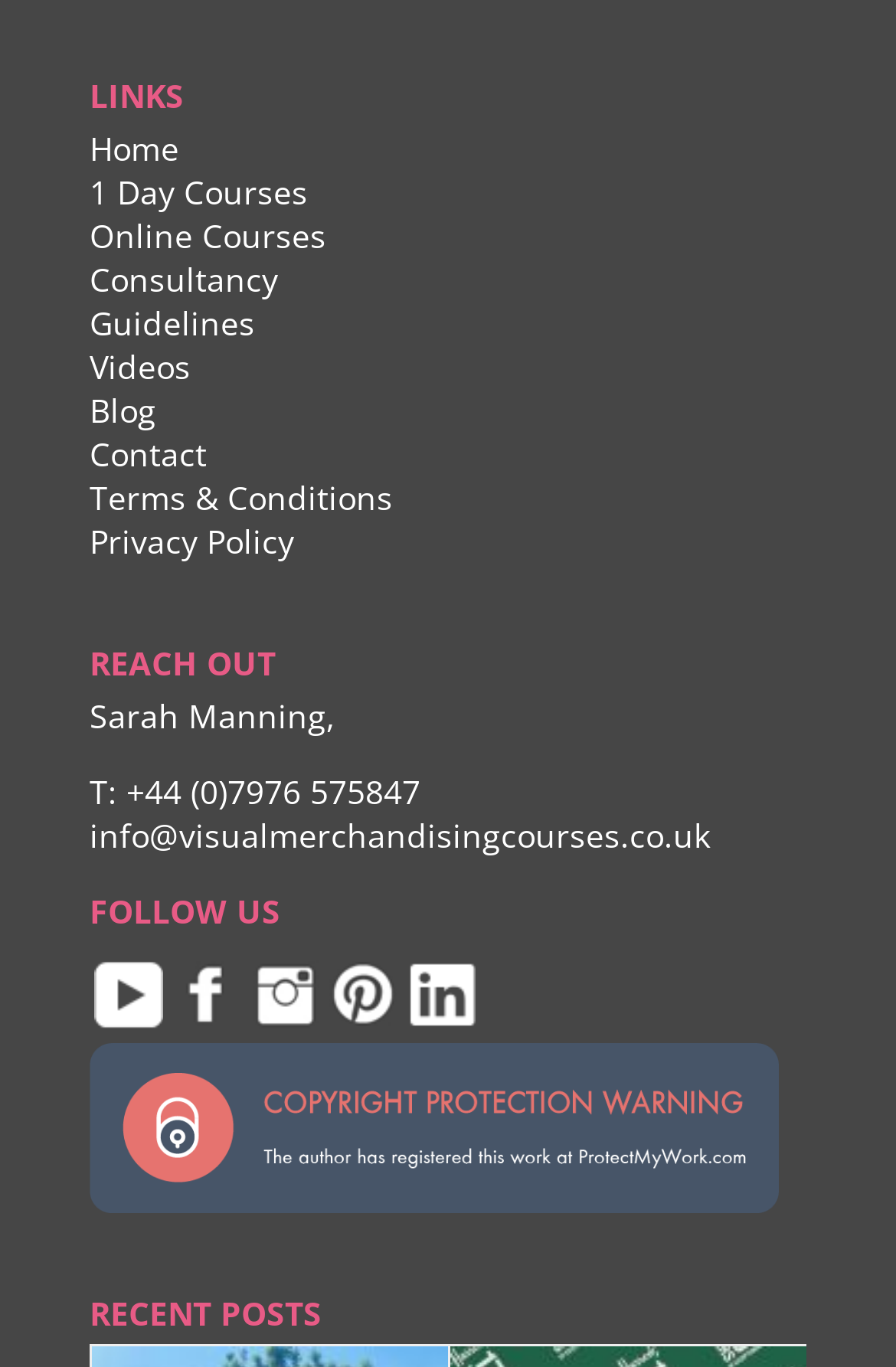Please provide the bounding box coordinate of the region that matches the element description: title="Facebook". Coordinates should be in the format (top-left x, top-left y, bottom-right x, bottom-right y) and all values should be between 0 and 1.

[0.187, 0.731, 0.274, 0.763]